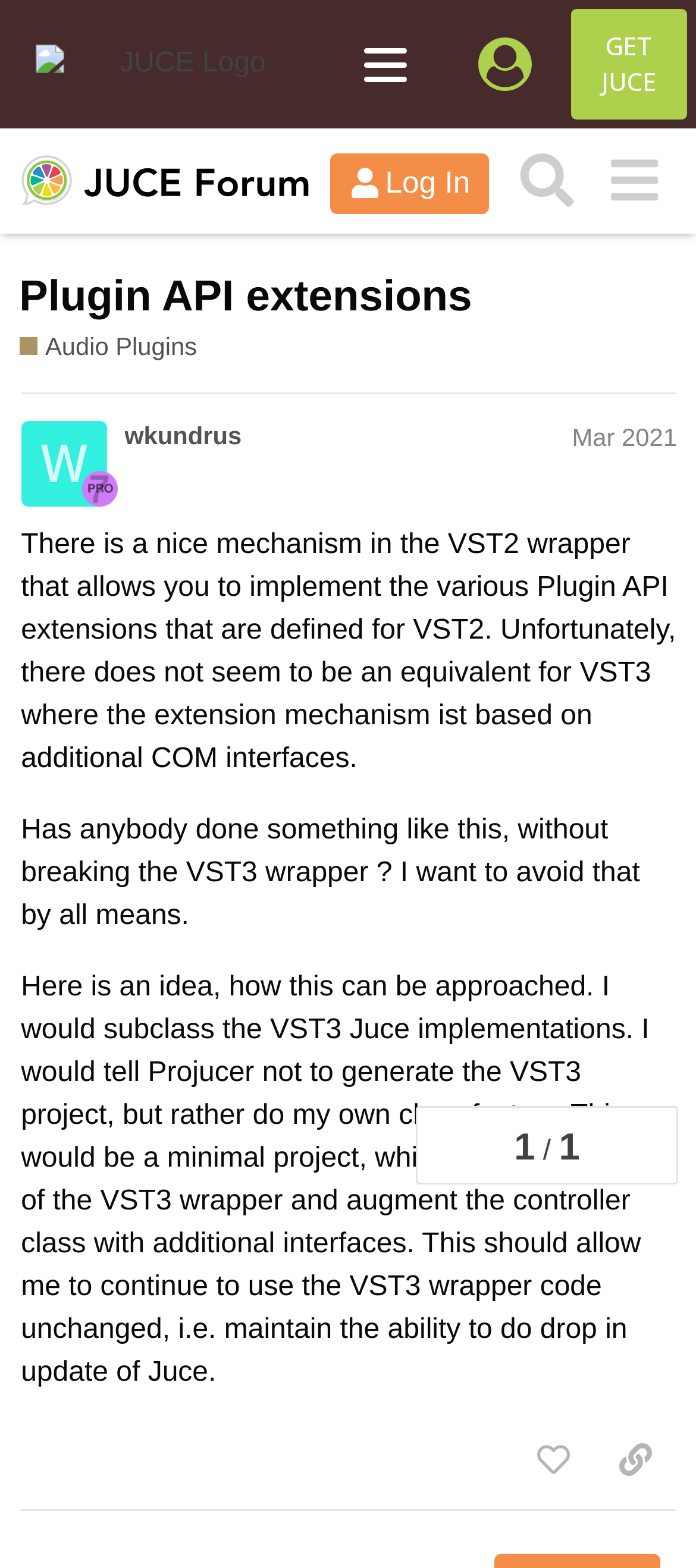Determine the bounding box coordinates of the clickable element to achieve the following action: 'Click on the JUCE logo'. Provide the coordinates as four float values between 0 and 1, formatted as [left, top, right, bottom].

[0.051, 0.028, 0.462, 0.054]